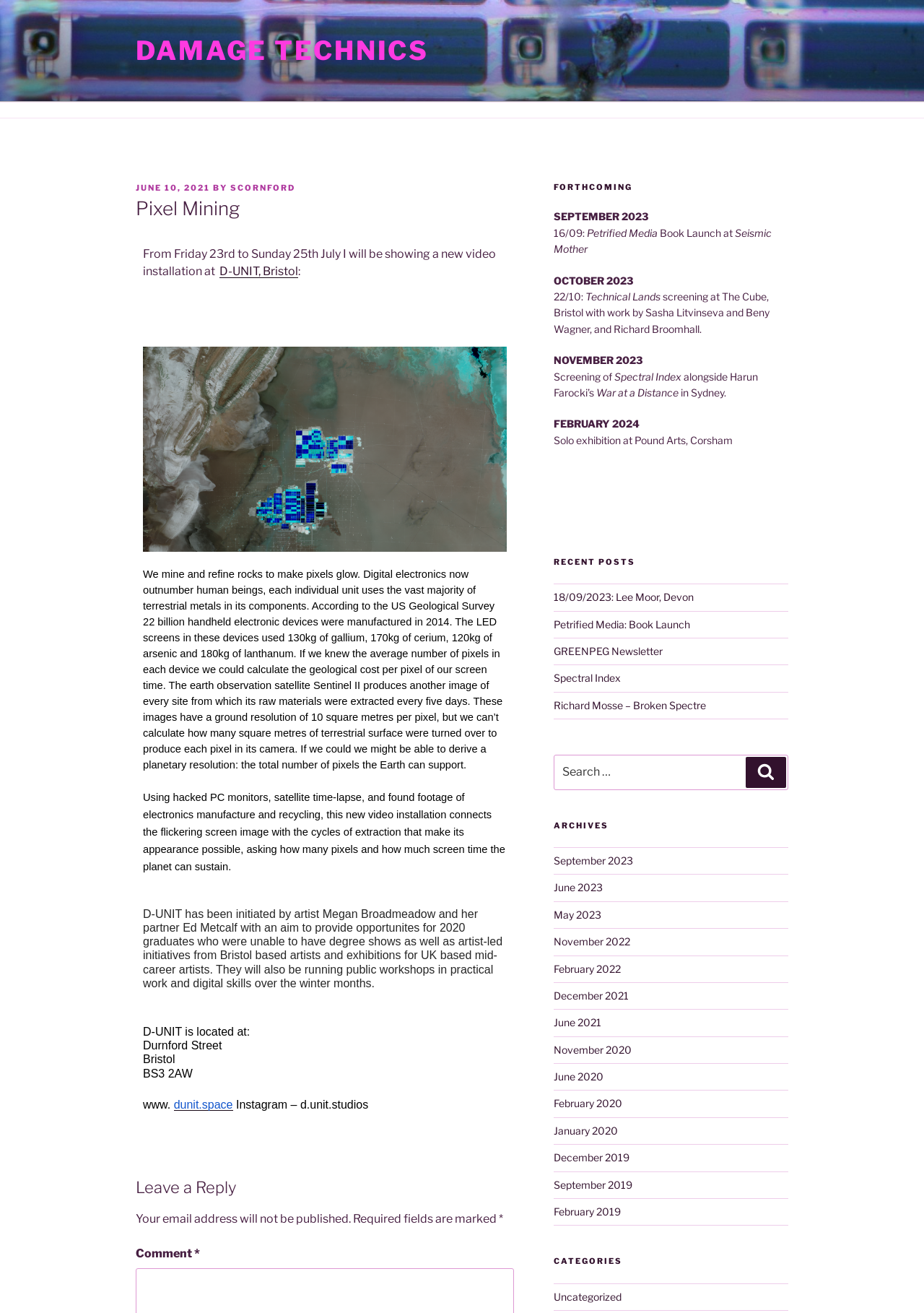Respond to the following question with a brief word or phrase:
What is the name of the artist who initiated D-UNIT?

Megan Broadmeadow